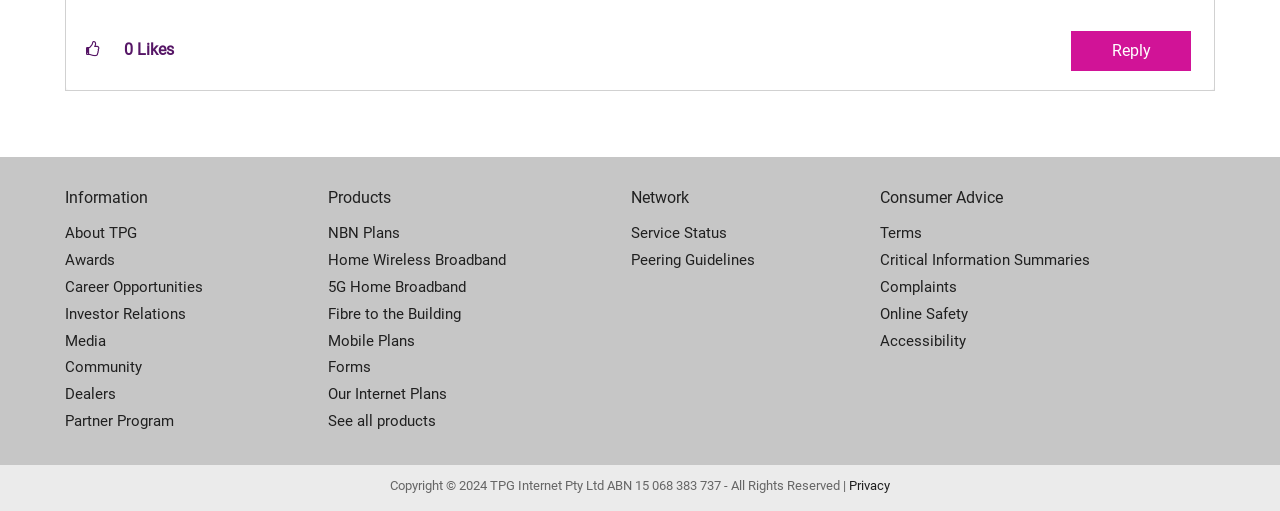Find and specify the bounding box coordinates that correspond to the clickable region for the instruction: "Explore NBN plans".

[0.256, 0.431, 0.493, 0.484]